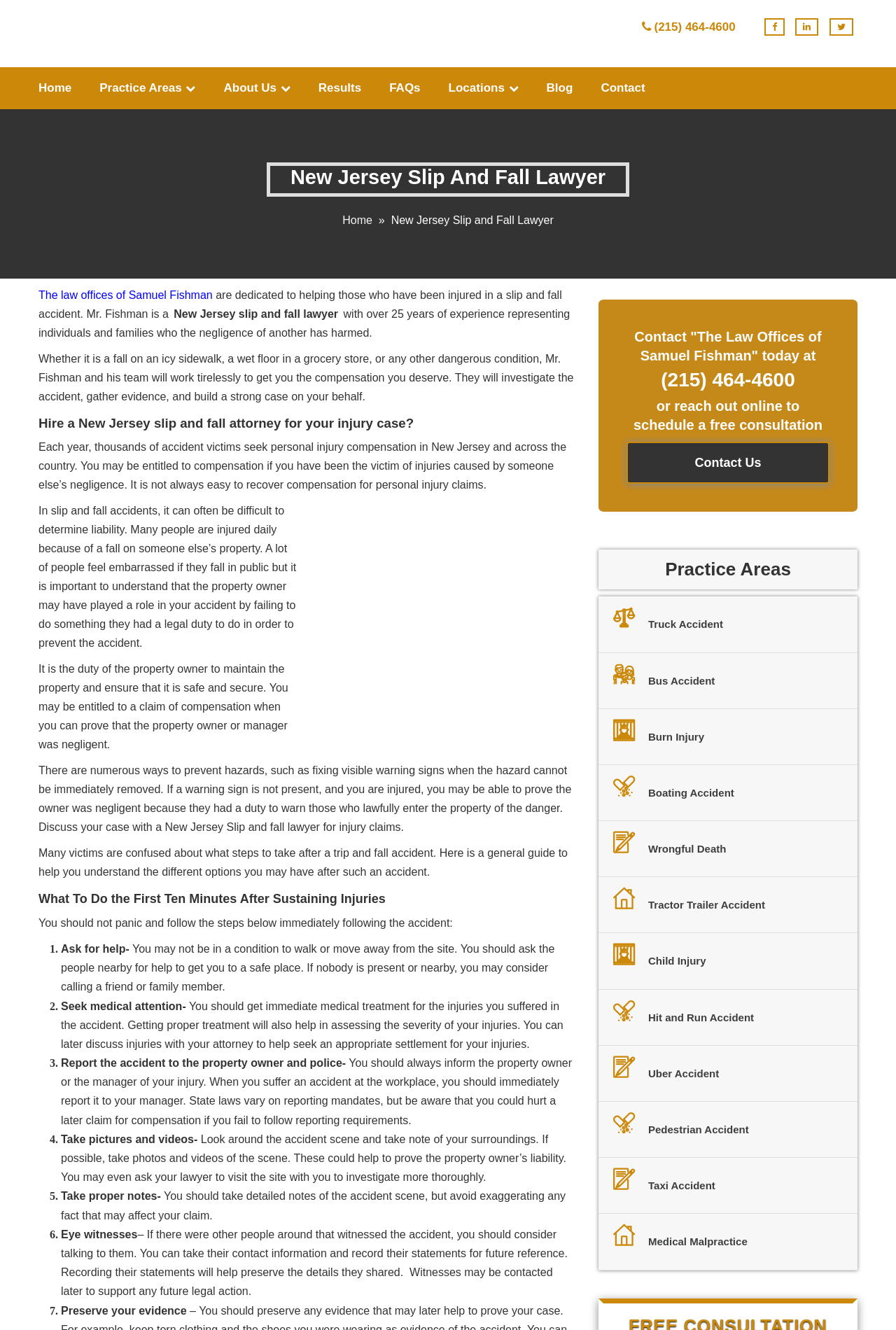Please identify the primary heading on the webpage and return its text.

New Jersey Slip And Fall Lawyer